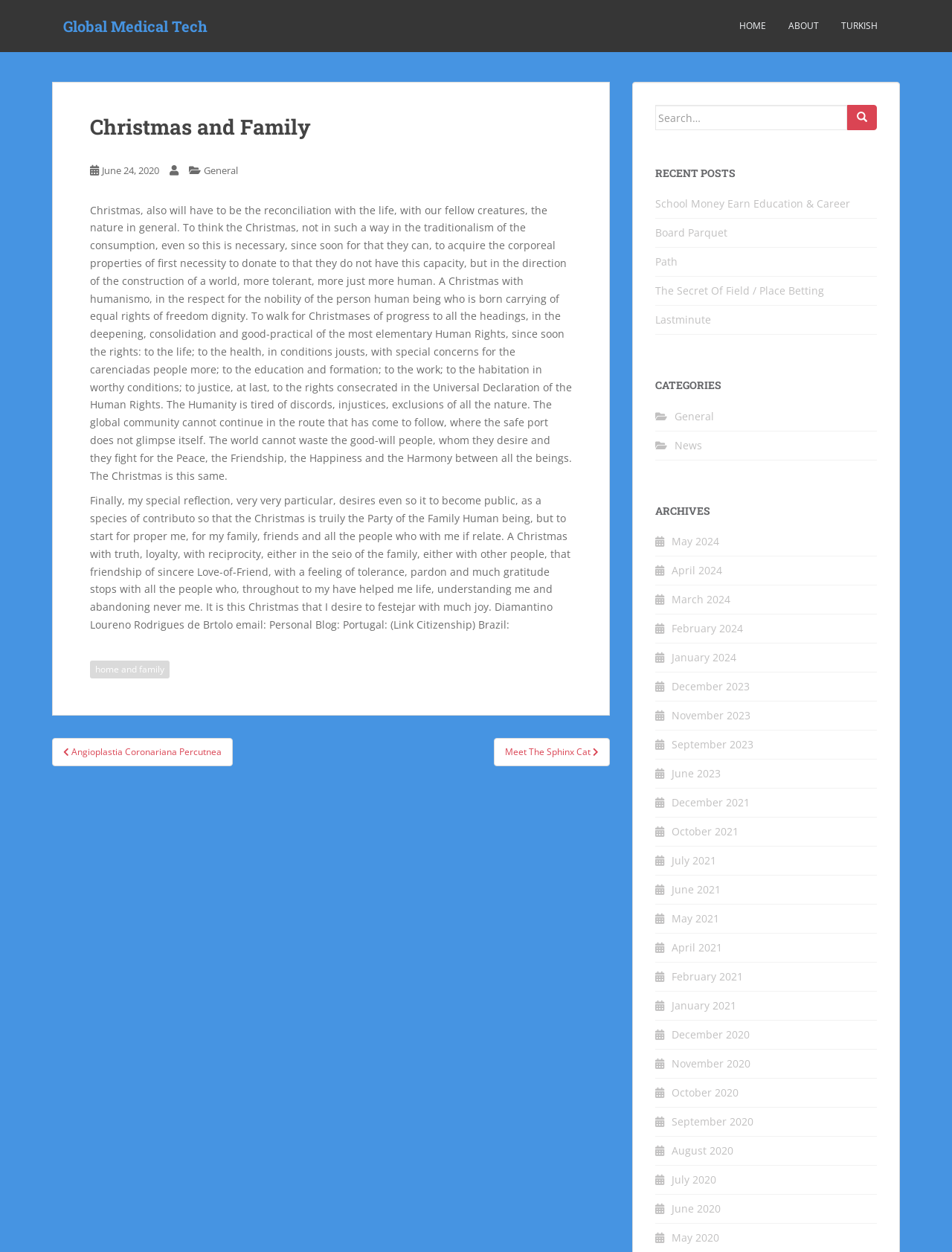Please specify the coordinates of the bounding box for the element that should be clicked to carry out this instruction: "Click on the 'HOME' link". The coordinates must be four float numbers between 0 and 1, formatted as [left, top, right, bottom].

[0.777, 0.009, 0.805, 0.033]